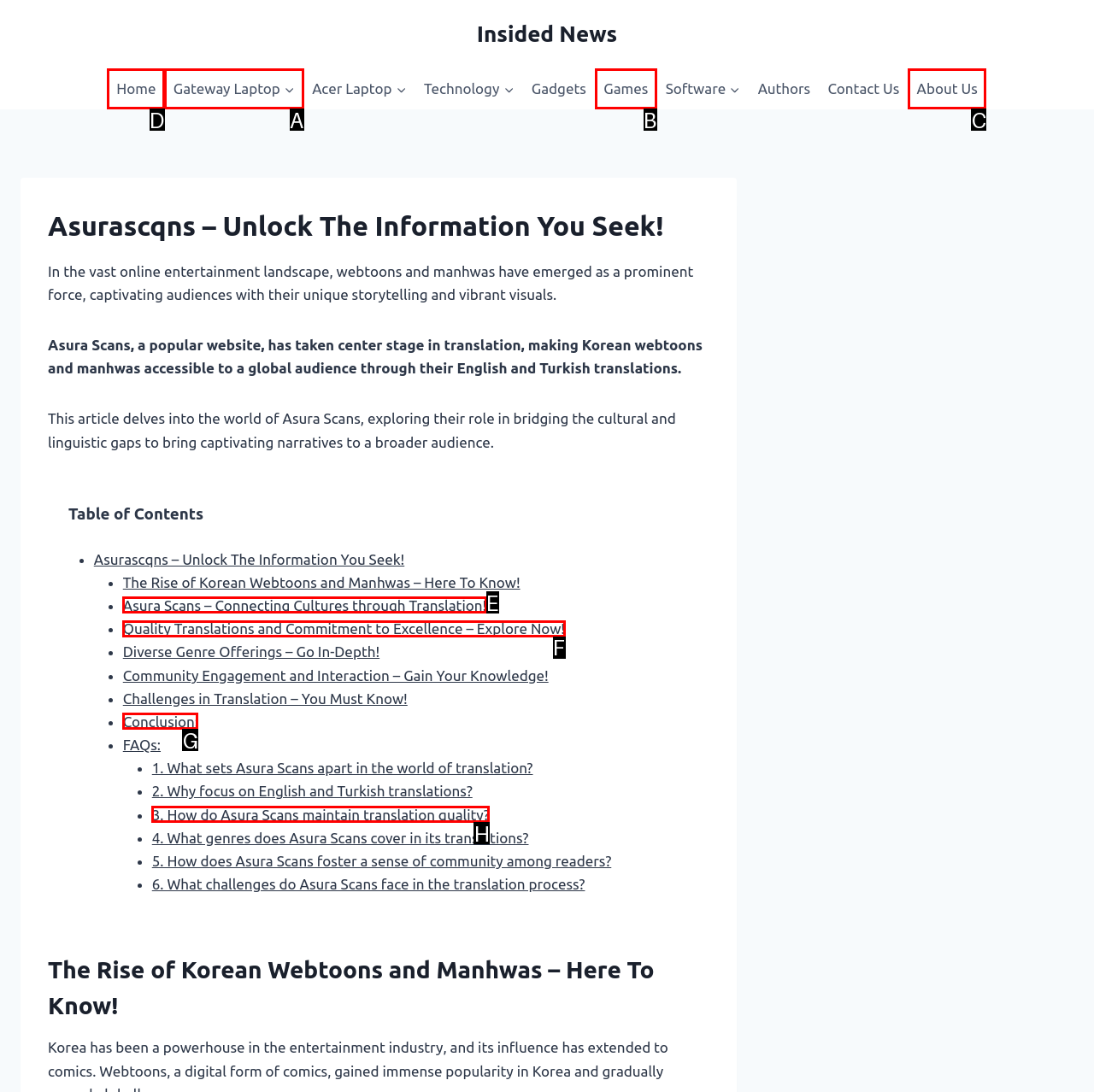Select the correct option from the given choices to perform this task: Click on the 'Home' link. Provide the letter of that option.

D